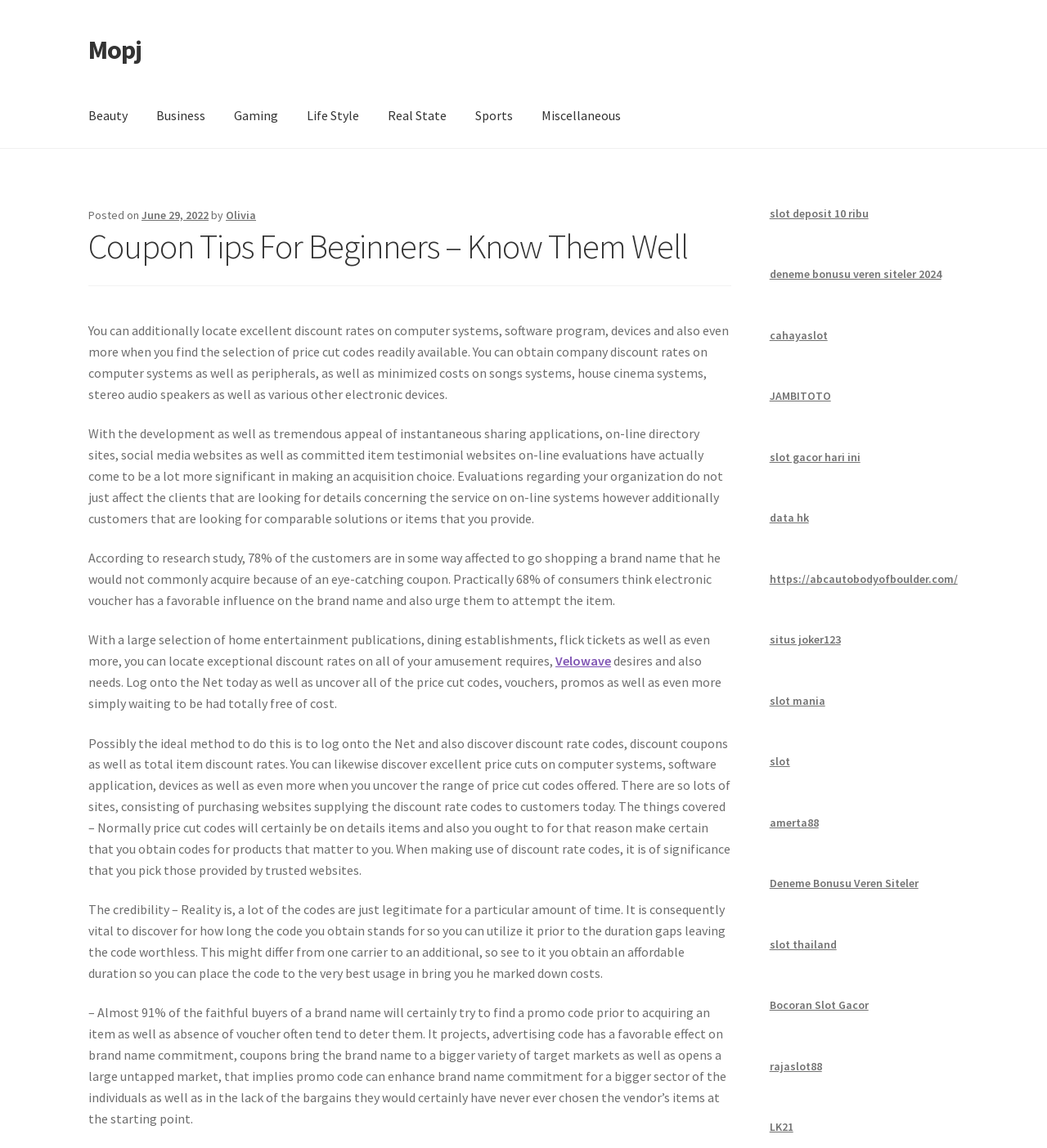What is the purpose of online reviews?
Using the details shown in the screenshot, provide a comprehensive answer to the question.

Based on the webpage content, online reviews are important because they influence customers' purchase decisions, not only for customers looking for information about a specific service but also for customers looking for similar products or services.